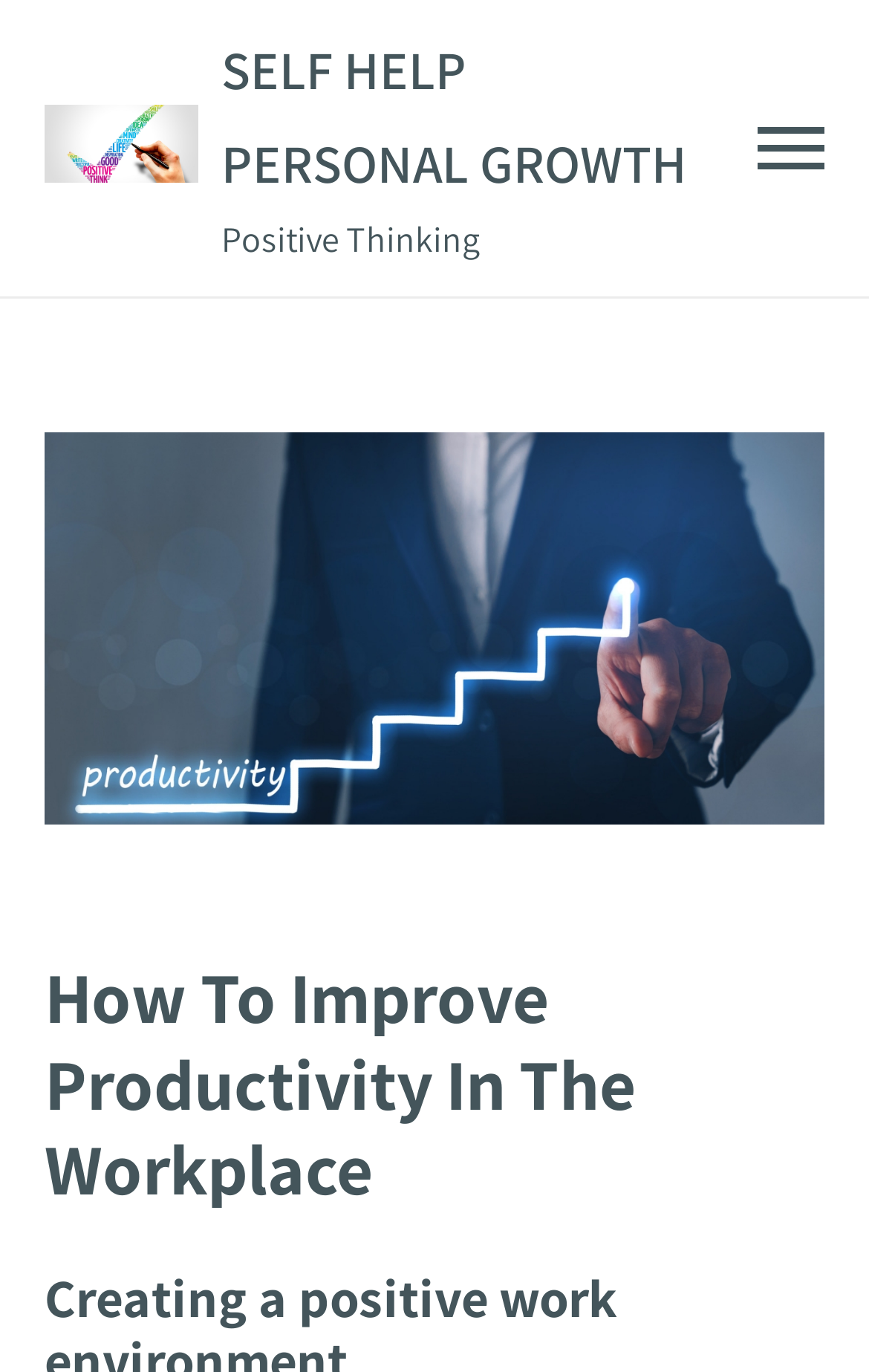Extract the heading text from the webpage.

How To Improve Productivity In The Workplace